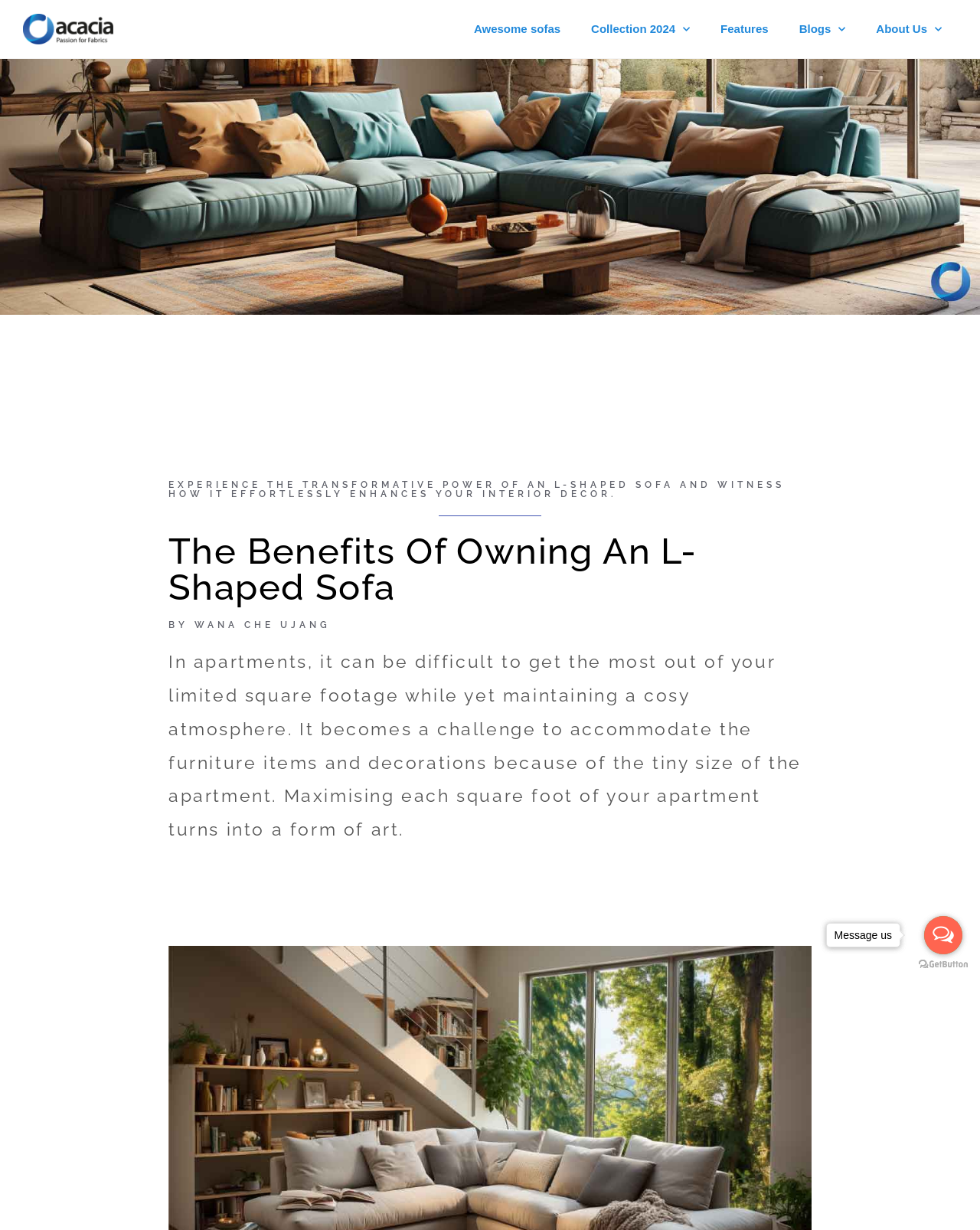What is the purpose of the L-shaped sofa?
Give a detailed and exhaustive answer to the question.

The webpage suggests that the L-shaped sofa has the transformative power to enhance interior decor, implying that its purpose is to improve the aesthetic appeal of a room.